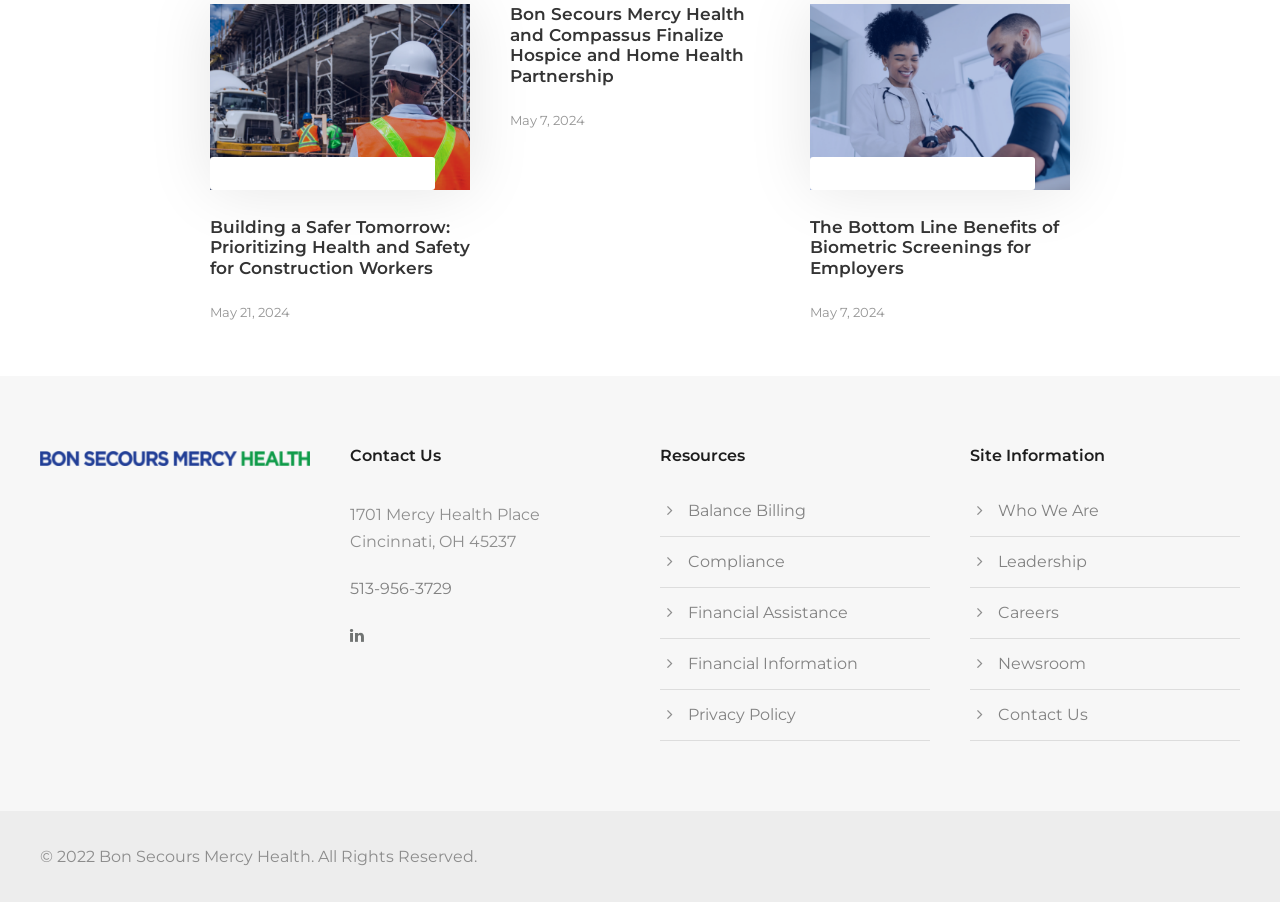Provide your answer to the question using just one word or phrase: What is the address of Bon Secours Mercy Health?

1701 Mercy Health Place, Cincinnati, OH 45237